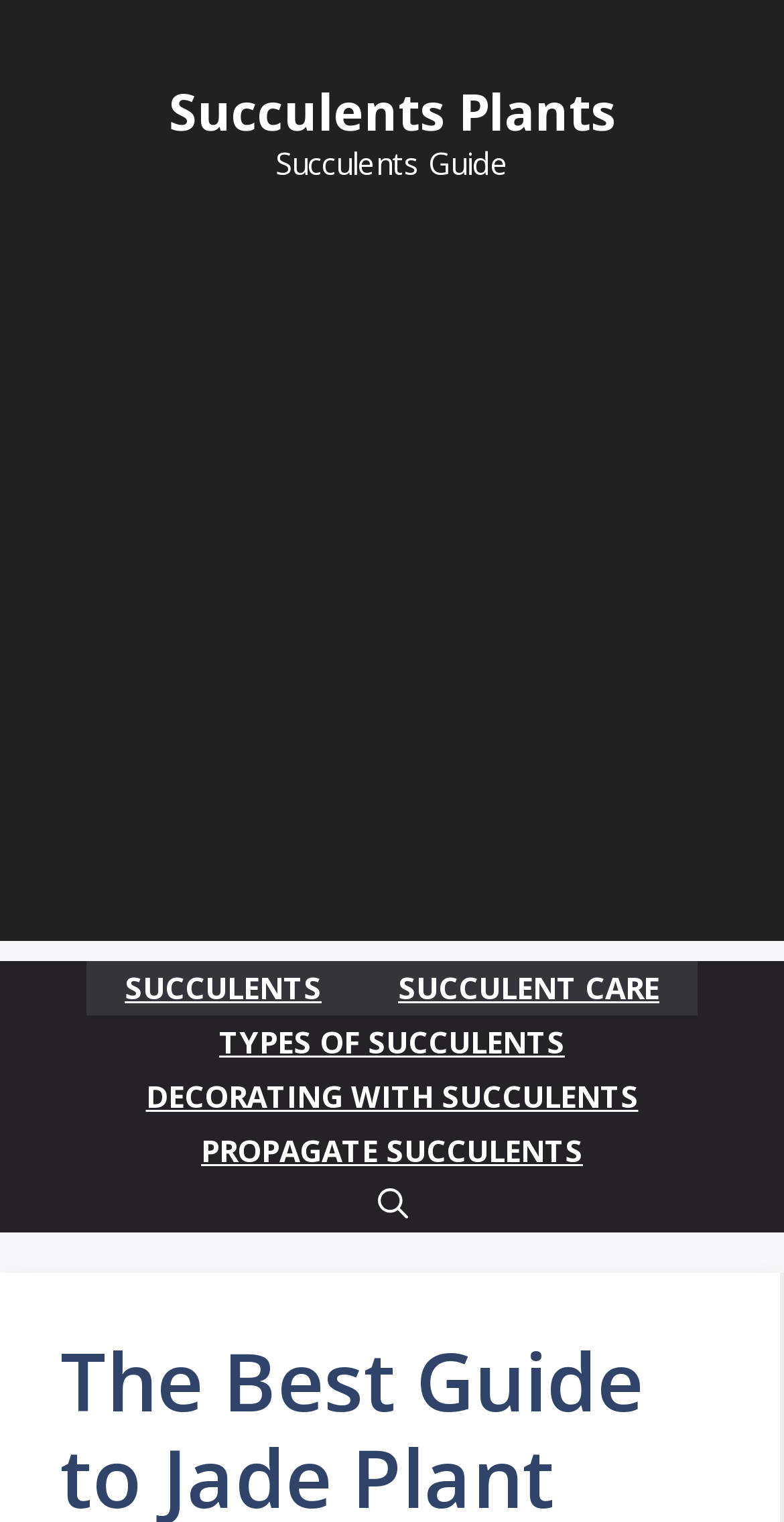Give an extensive and precise description of the webpage.

The webpage is about jade plant repotting, providing a step-by-step guide for successfully repotting and ensuring the continued growth and health of the plant. 

At the top of the page, there is a banner with a link to "Succulents Plants" and a static text "Succulents Guide" positioned next to it. Below the banner, there is an advertisement iframe taking up the full width of the page.

Underneath the advertisement, there is a primary navigation menu with five links: "SUCCULENTS", "SUCCULENT CARE", "TYPES OF SUCCULENTS", "DECORATING WITH SUCCULENTS", and "PROPAGATE SUCCULENTS". These links are aligned horizontally and take up most of the page width. To the right of these links, there is an "Open search" button.

Note that the meta description provides a brief summary of the webpage's content, which is about jade plant repotting, but the accessibility tree reveals a more comprehensive structure of the webpage, including the navigation menu and advertisement.